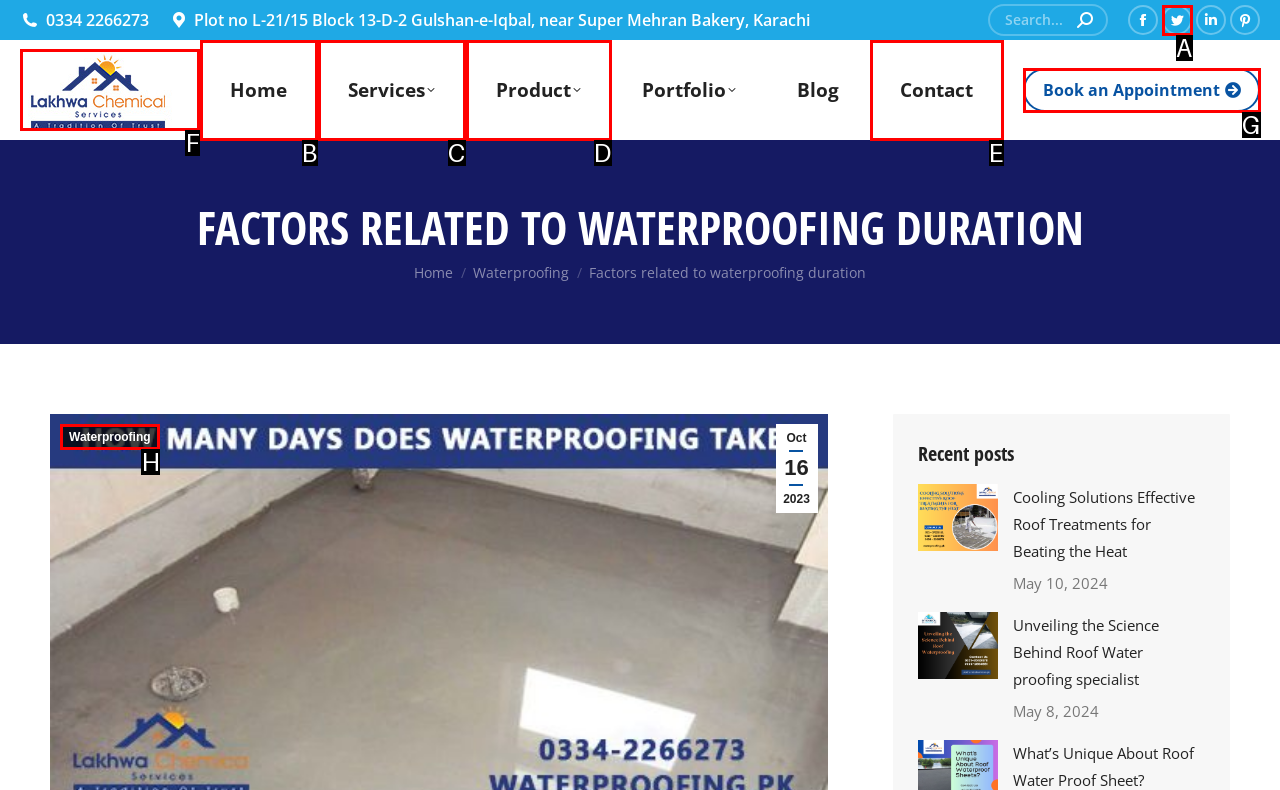Tell me which element should be clicked to achieve the following objective: Read about Waterproofing and heat proofing Services in Pakistan
Reply with the letter of the correct option from the displayed choices.

F